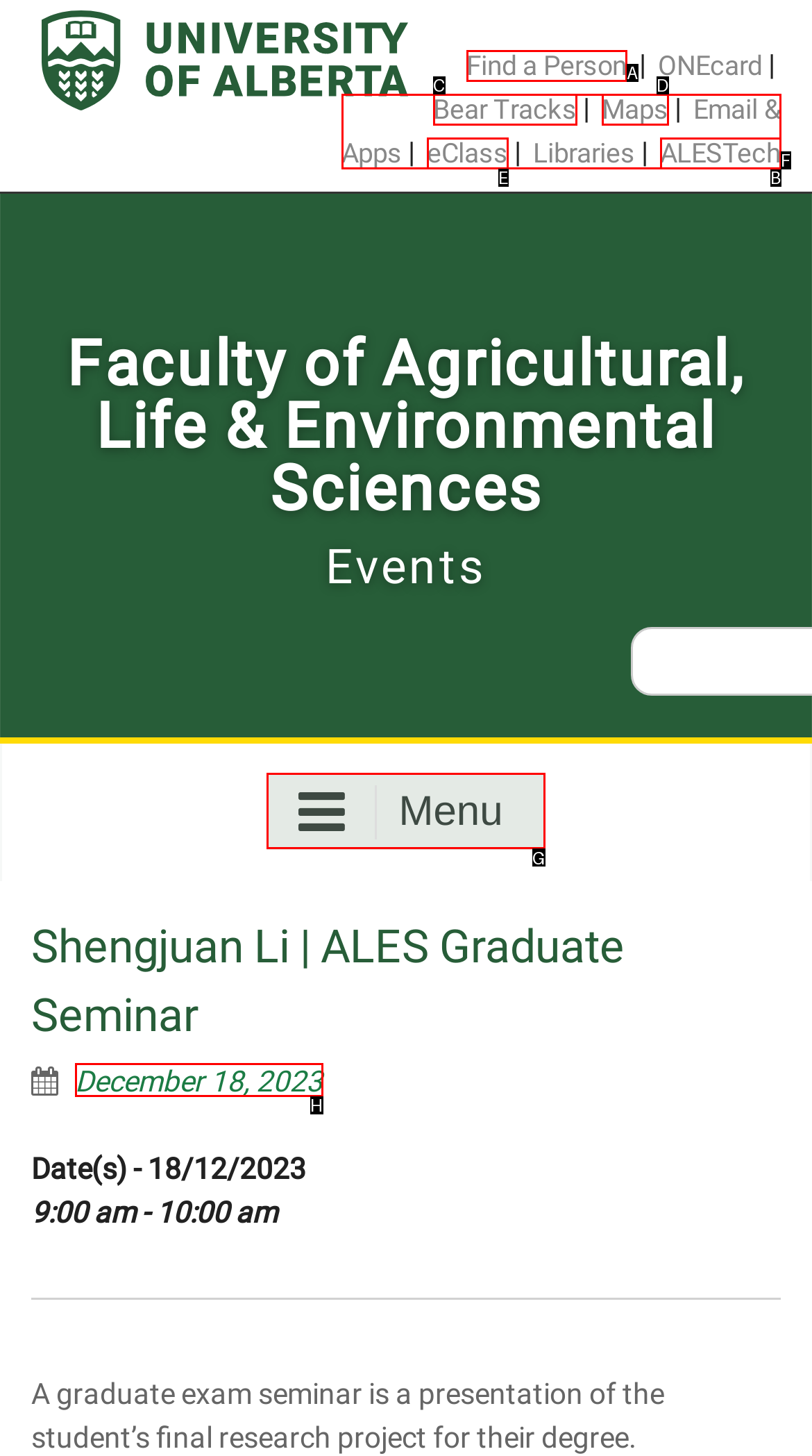Determine which UI element I need to click to achieve the following task: Open the menu Provide your answer as the letter of the selected option.

G